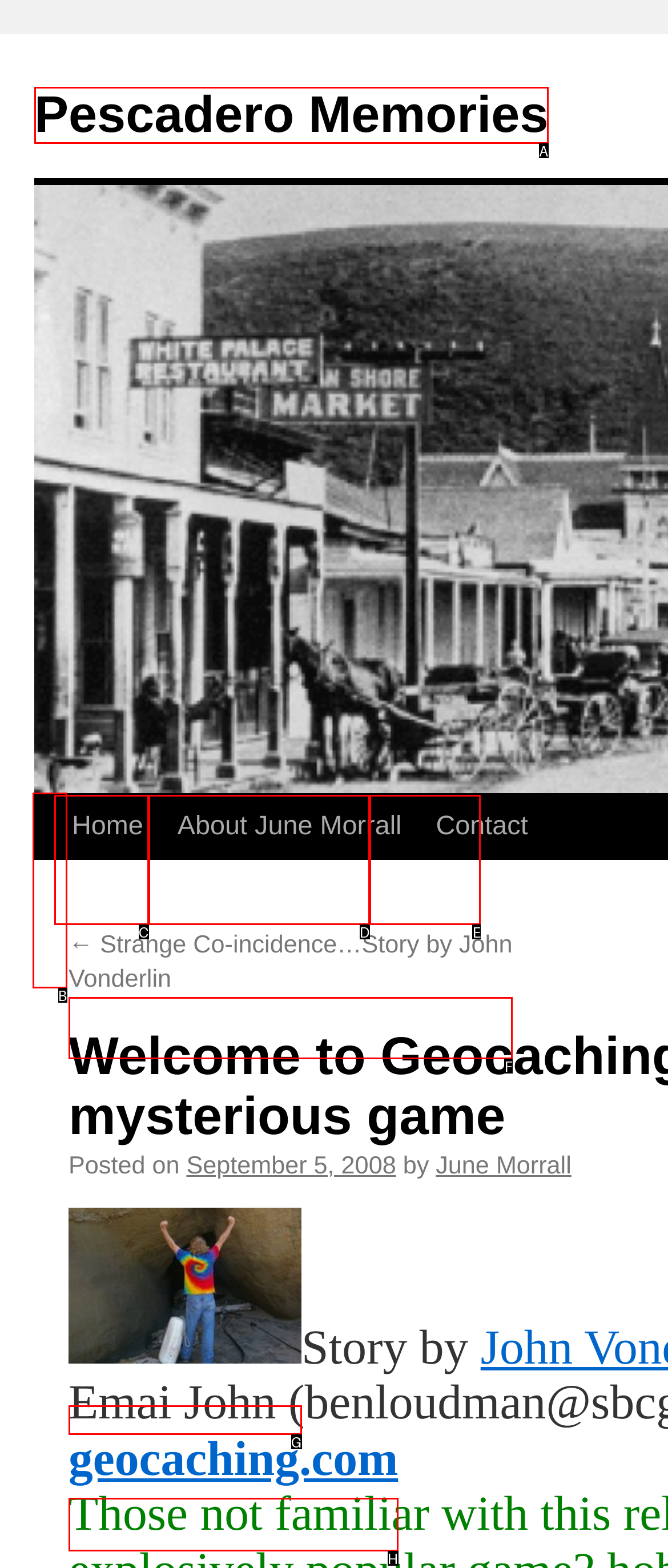Which option is described as follows: parent_node: Story by John Vonderlin
Answer with the letter of the matching option directly.

G